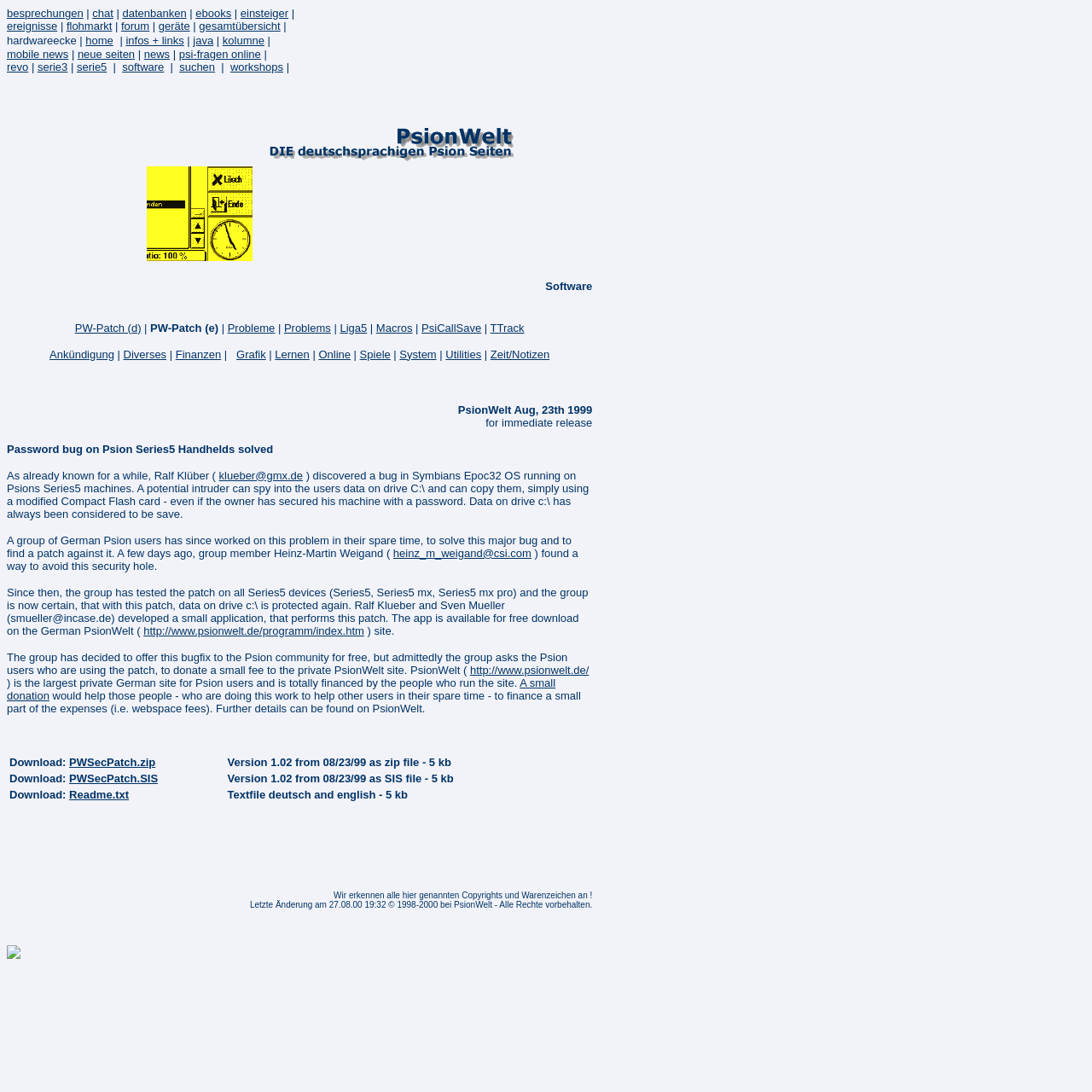Describe all visible elements and their arrangement on the webpage.

The webpage is titled "PsionWelt - Sofware - Security Patch (english)" and appears to be a resource hub for Psion-related software and tools. The page is divided into several sections, each containing a list of links and images.

At the top of the page, there is a long horizontal list of links, including "besprechungen", "chat", "datenbanken", and many others. These links are separated by vertical bars and are positioned near the top-left corner of the page.

Below this list, there are three rows of content. The first row contains an image on the left and a blank space on the right. The second row has another image on the left and a blank space on the right. The third row has a heading "Software" in the middle, flanked by blank spaces on either side.

The main content of the page is located in the fourth row, which contains a long list of links and categories related to Psion software, including "PW-Patch (d)", "Probleme", "Liga5", "Macros", and many others. These links are separated by vertical bars and are positioned near the top-left corner of the page.

Throughout the page, there are several blank spaces and vertical bars that separate the different sections and links. The overall layout is organized and easy to navigate, with clear headings and concise text.